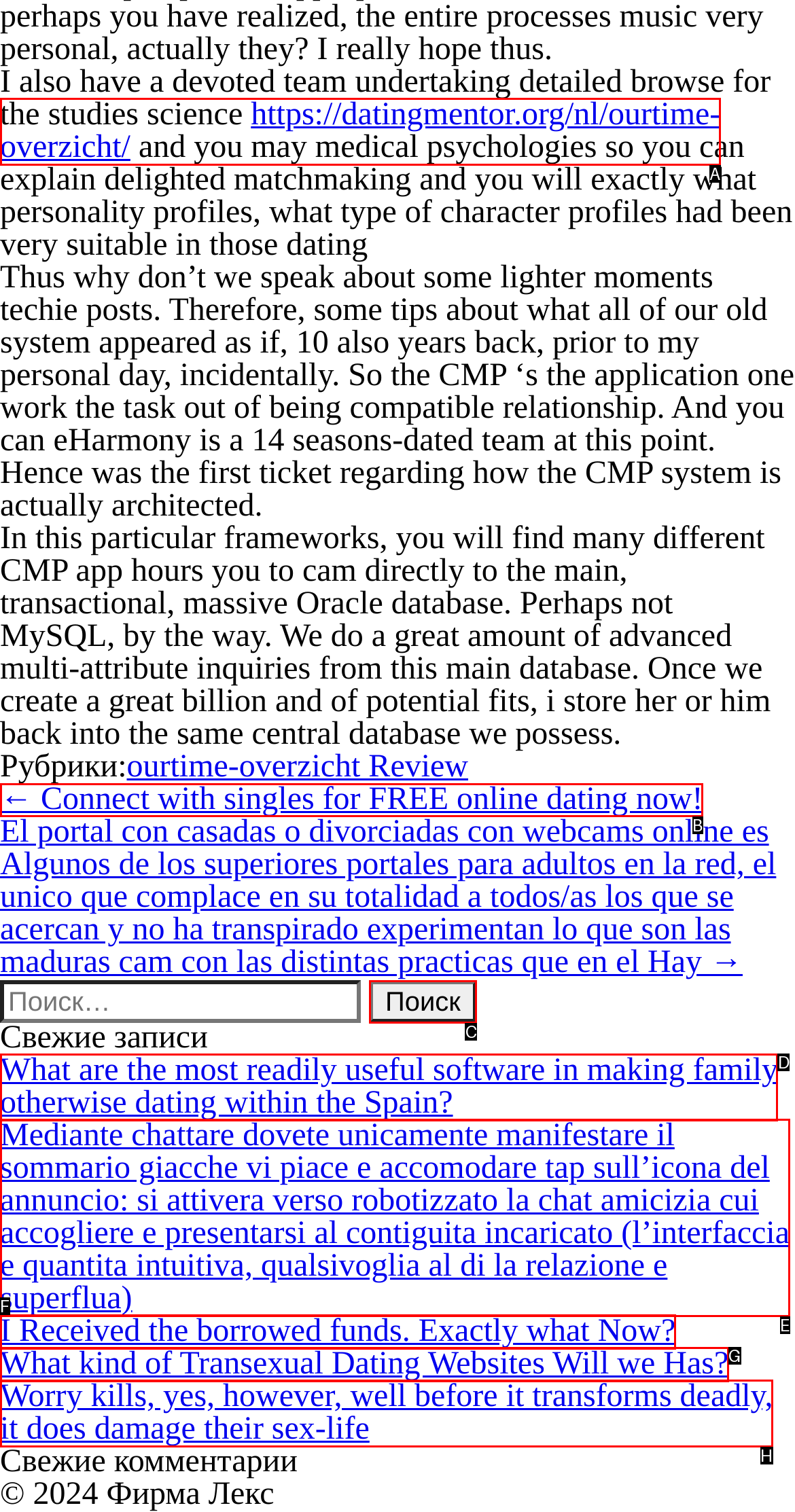Look at the highlighted elements in the screenshot and tell me which letter corresponds to the task: Click the link to connect with singles for FREE online dating now!.

B